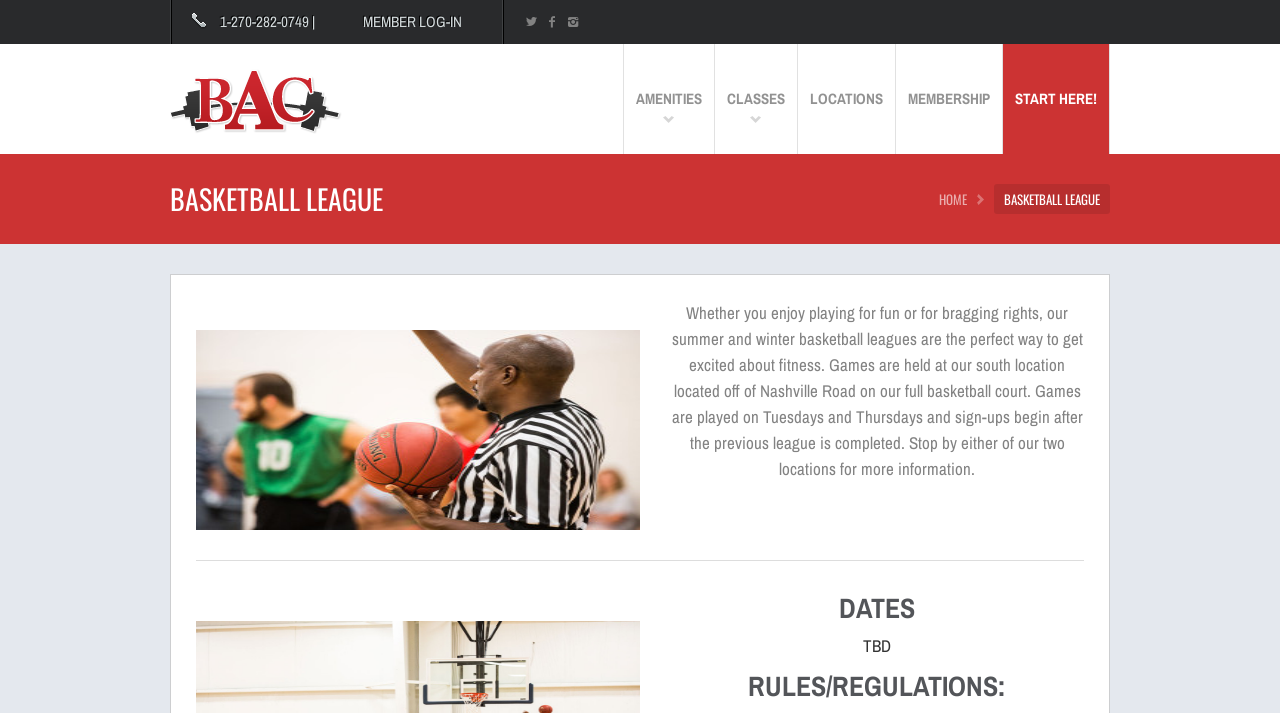What is the purpose of the basketball league?
Answer the question with a detailed explanation, including all necessary information.

I found the purpose of the basketball league by reading the static text element that describes the basketball league, which mentions that 'our summer and winter basketball leagues are the perfect way to get excited about fitness'.